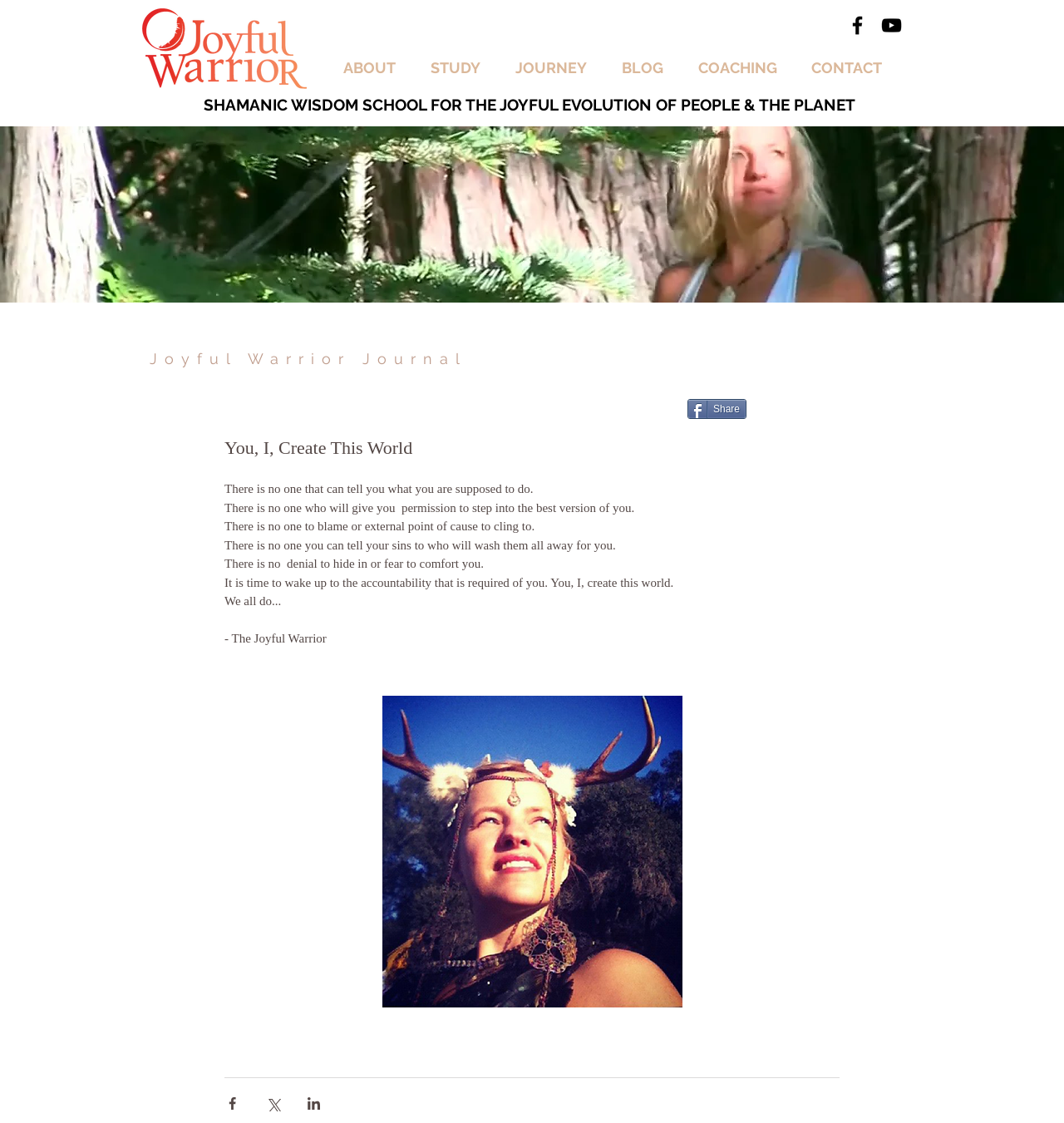Please determine the bounding box coordinates of the element's region to click in order to carry out the following instruction: "Read the Joyful Warrior Journal". The coordinates should be four float numbers between 0 and 1, i.e., [left, top, right, bottom].

[0.141, 0.312, 0.477, 0.327]